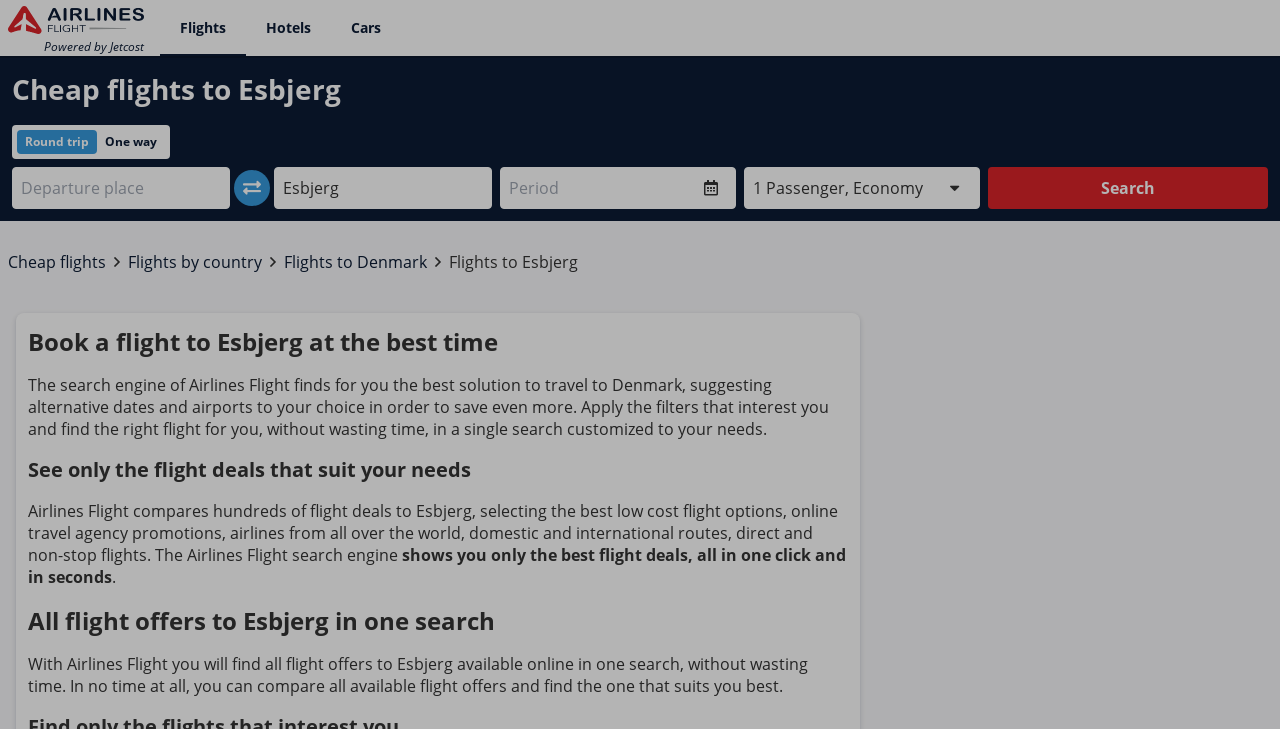Locate the bounding box coordinates of the element that should be clicked to fulfill the instruction: "Enter departure place".

[0.016, 0.241, 0.173, 0.274]